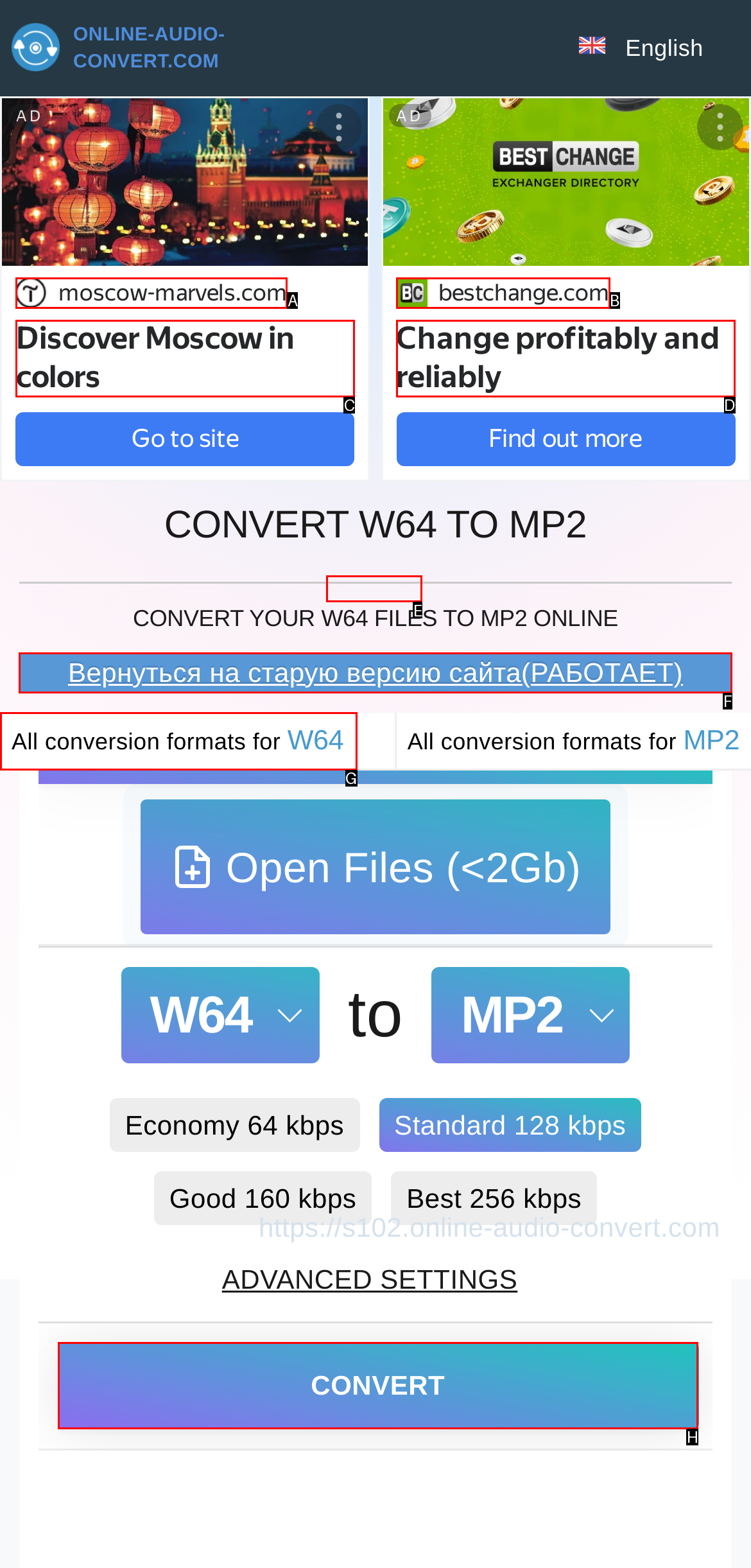Identify the appropriate choice to fulfill this task: Cancel the conversion process
Respond with the letter corresponding to the correct option.

E